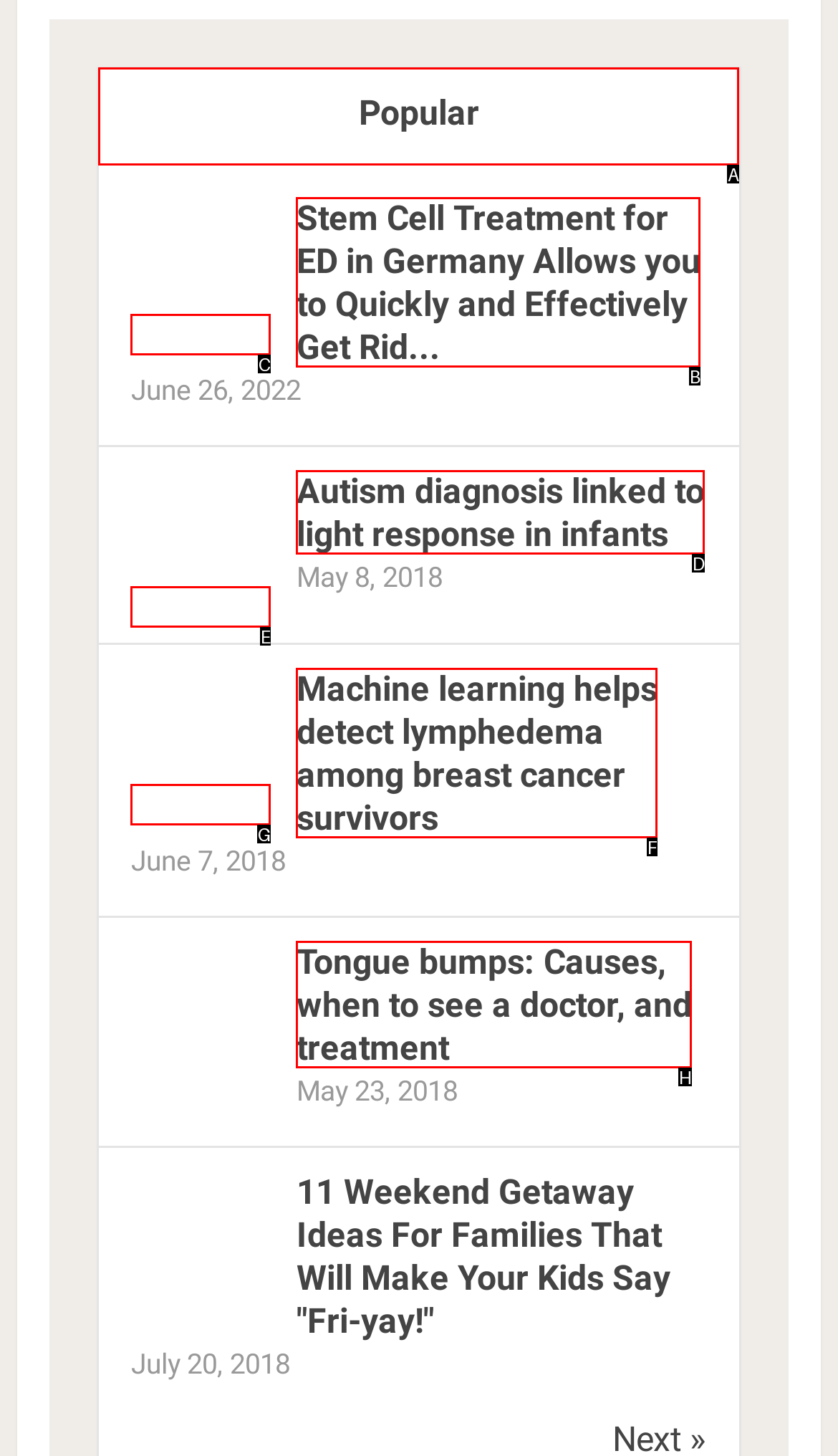Identify the letter of the UI element I need to click to carry out the following instruction: Click on the link to learn about stem cell treatment for ED in Germany

C